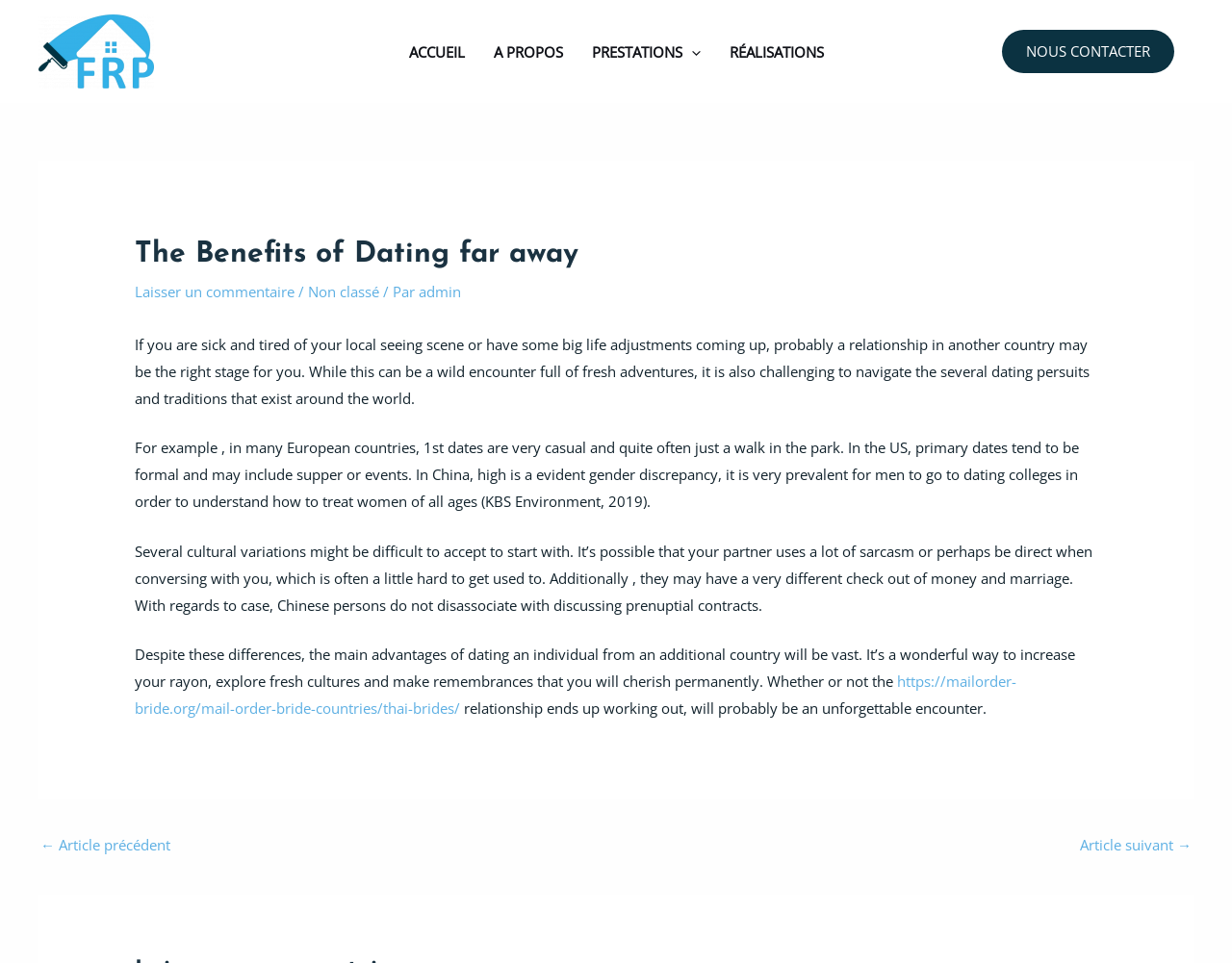Locate the bounding box for the described UI element: "https://mailorder-bride.org/mail-order-bride-countries/thai-brides/". Ensure the coordinates are four float numbers between 0 and 1, formatted as [left, top, right, bottom].

[0.109, 0.698, 0.825, 0.745]